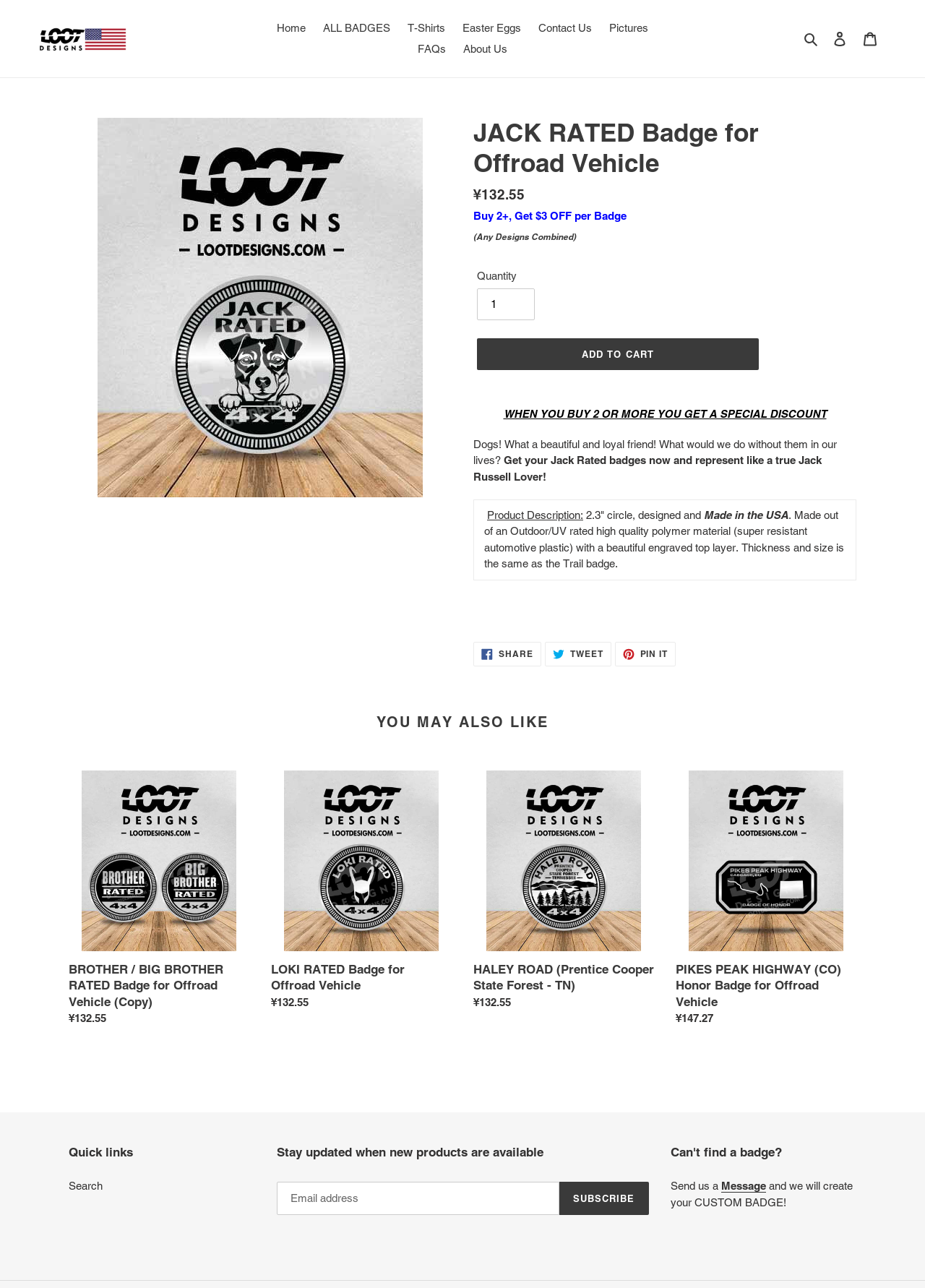Please examine the image and answer the question with a detailed explanation:
What is the size of the badge?

I found the size of the badge by reading the product description which states that the badge is '2.3" circle, designed and Made in the USA'.